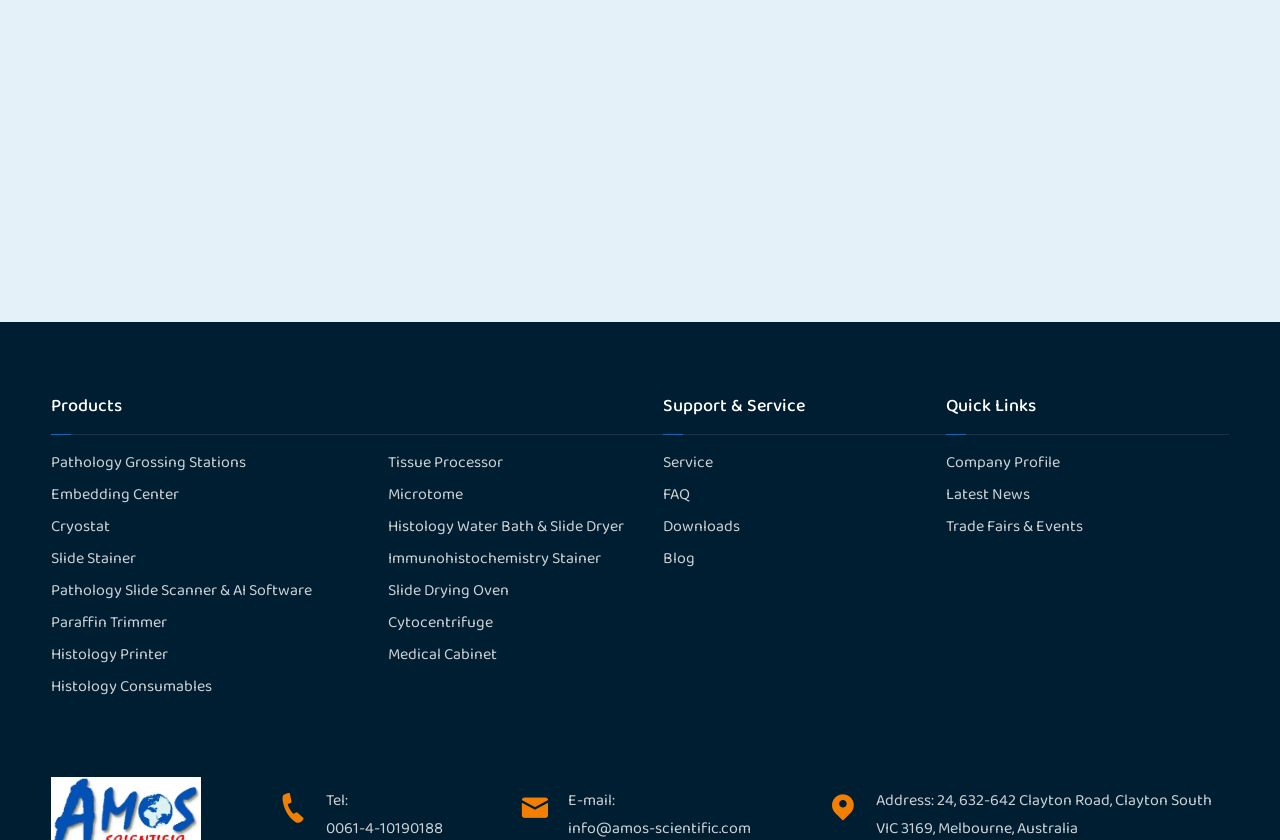Please answer the following question as detailed as possible based on the image: 
What is the name of the company?

The link at the bottom of the webpage mentions the company name as 'Amos Scientific PTY. LTD.'.